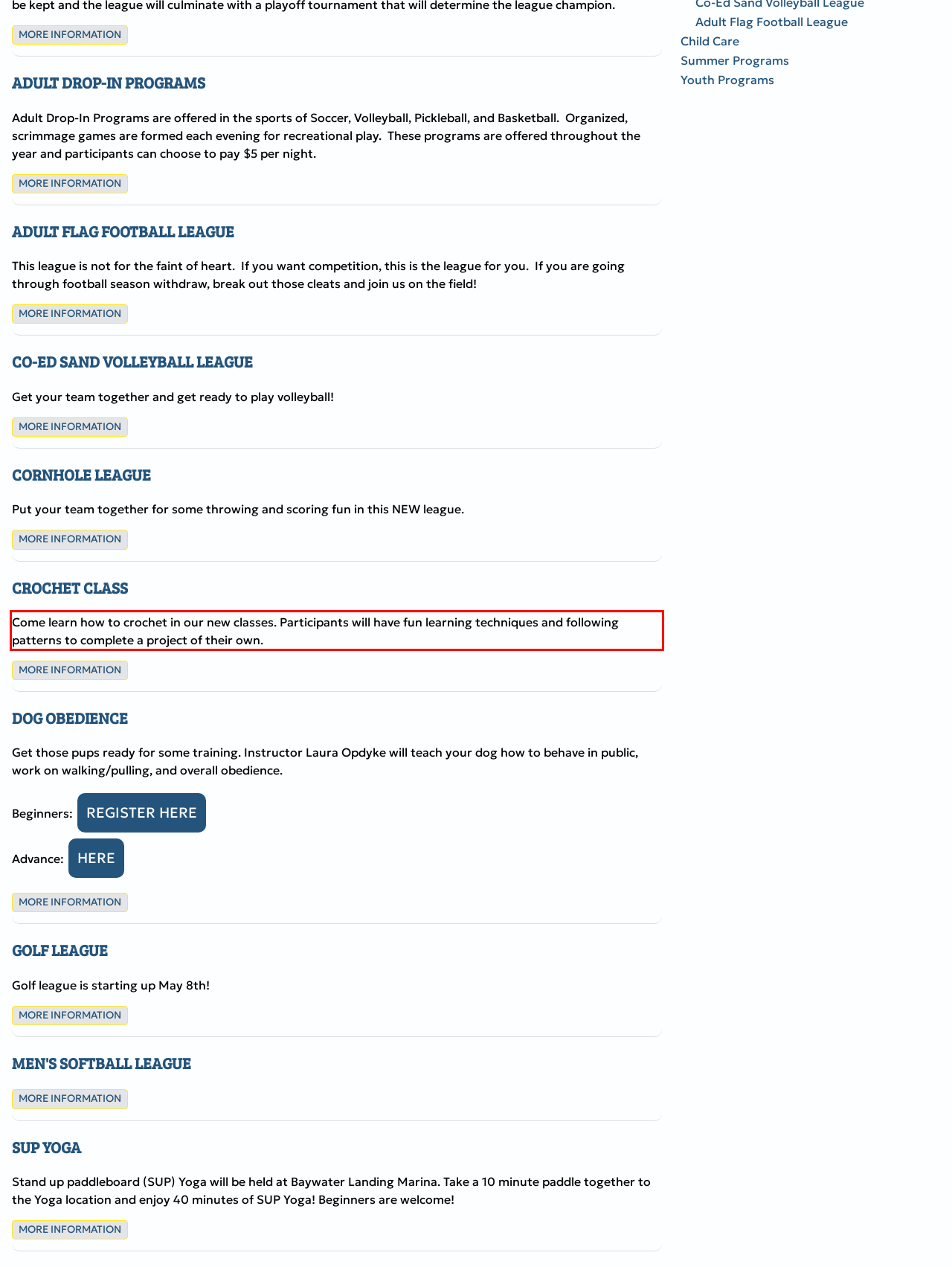You are given a screenshot with a red rectangle. Identify and extract the text within this red bounding box using OCR.

Come learn how to crochet in our new classes. Participants will have fun learning techniques and following patterns to complete a project of their own.